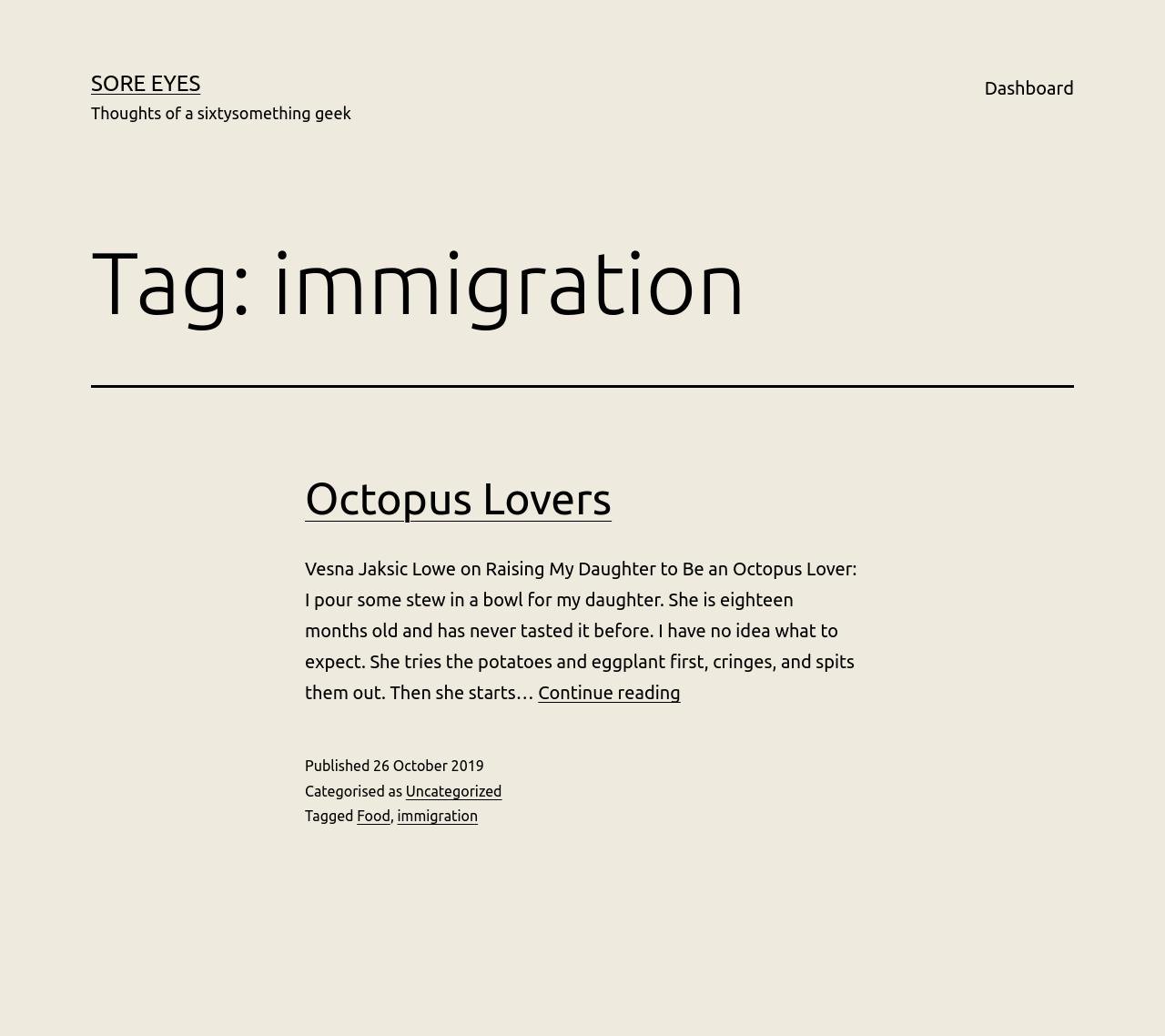What is the category of the article 'Octopus Lovers'?
Please use the image to deliver a detailed and complete answer.

The category of the article 'Octopus Lovers' is 'Uncategorized' which is indicated by the link 'Uncategorized' in the footer section of the article.